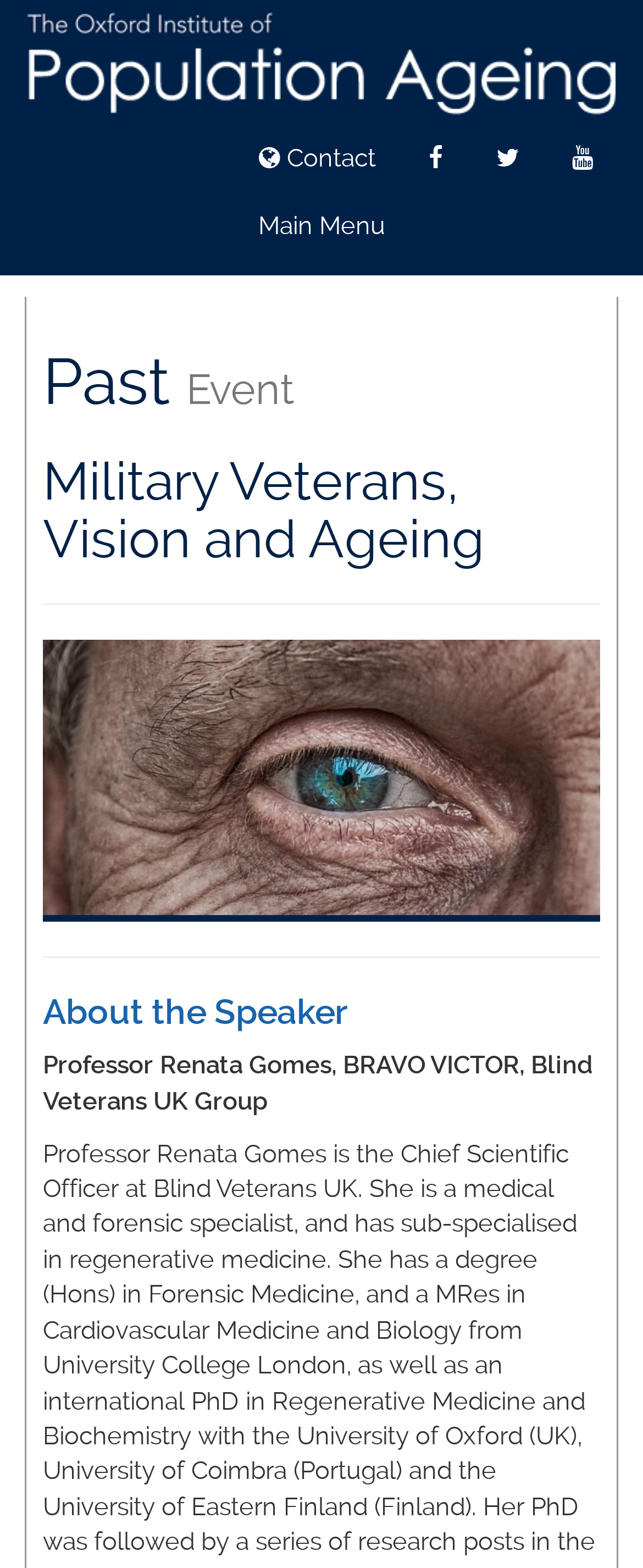What is the organization associated with the speaker?
Please give a detailed and elaborate explanation in response to the question.

I found the answer by looking at the static text 'Professor Renata Gomes, BRAVO VICTOR, Blind Veterans UK Group' and identifying the organization mentioned as 'Blind Veterans UK'.